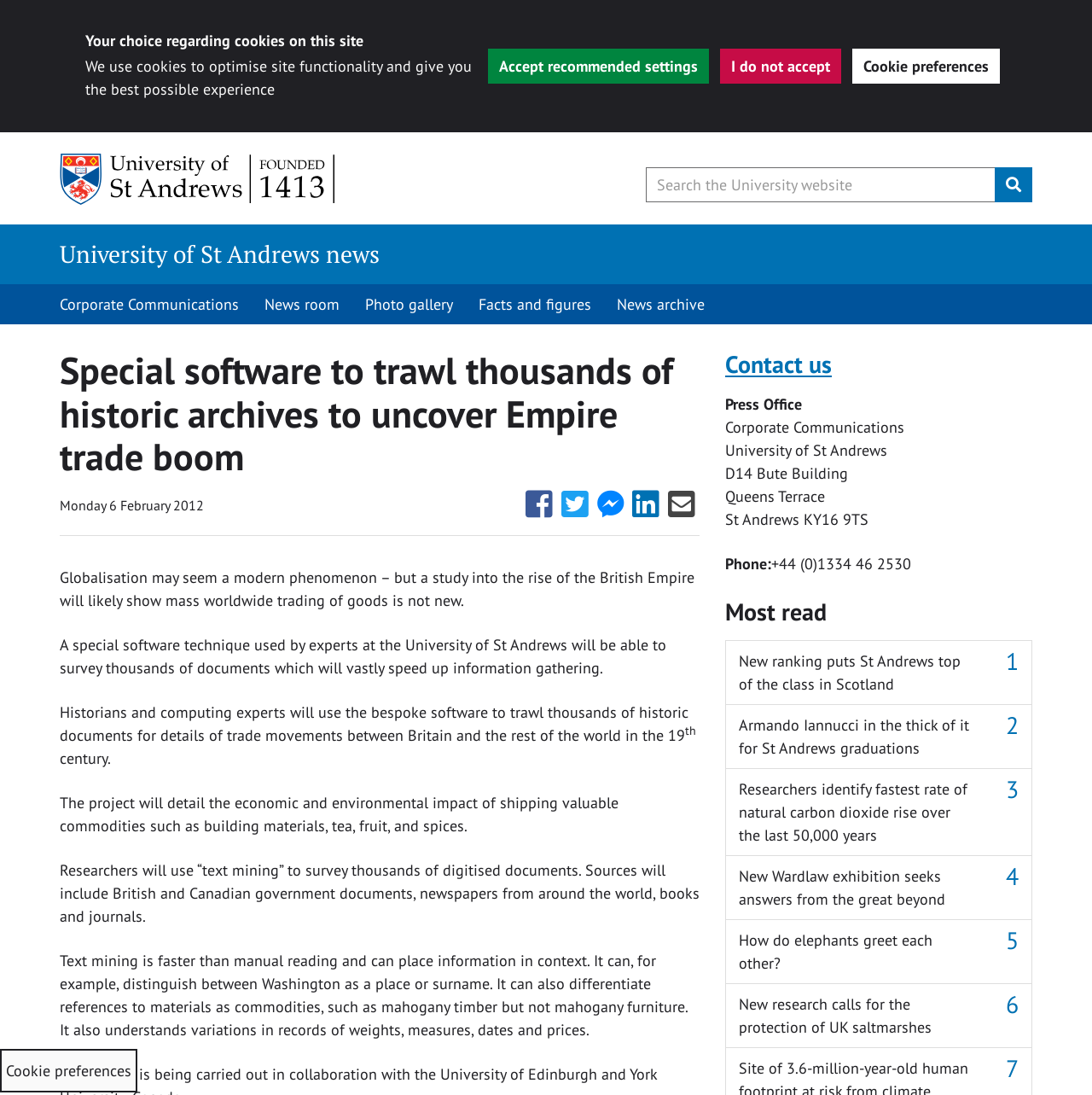What is the name of the building where the Press Office is located?
We need a detailed and exhaustive answer to the question. Please elaborate.

I found the answer by looking at the 'Contact us' section, where it says 'D14 Bute Building' which is the location of the Press Office.